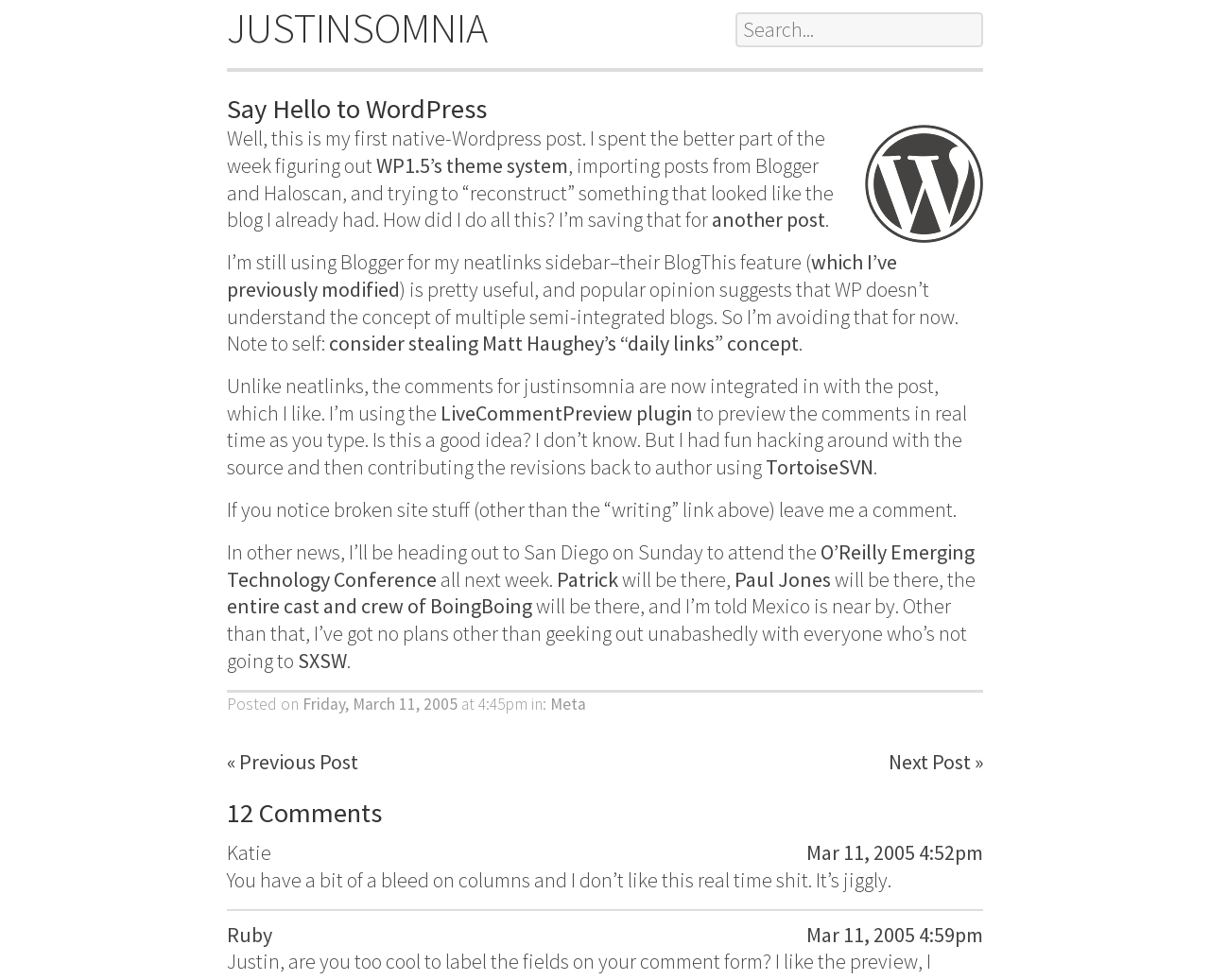What plugin is used for comment preview?
With the help of the image, please provide a detailed response to the question.

The plugin used for comment preview is LiveCommentPreview, which is mentioned in the post as a feature that allows users to preview comments in real-time as they type.